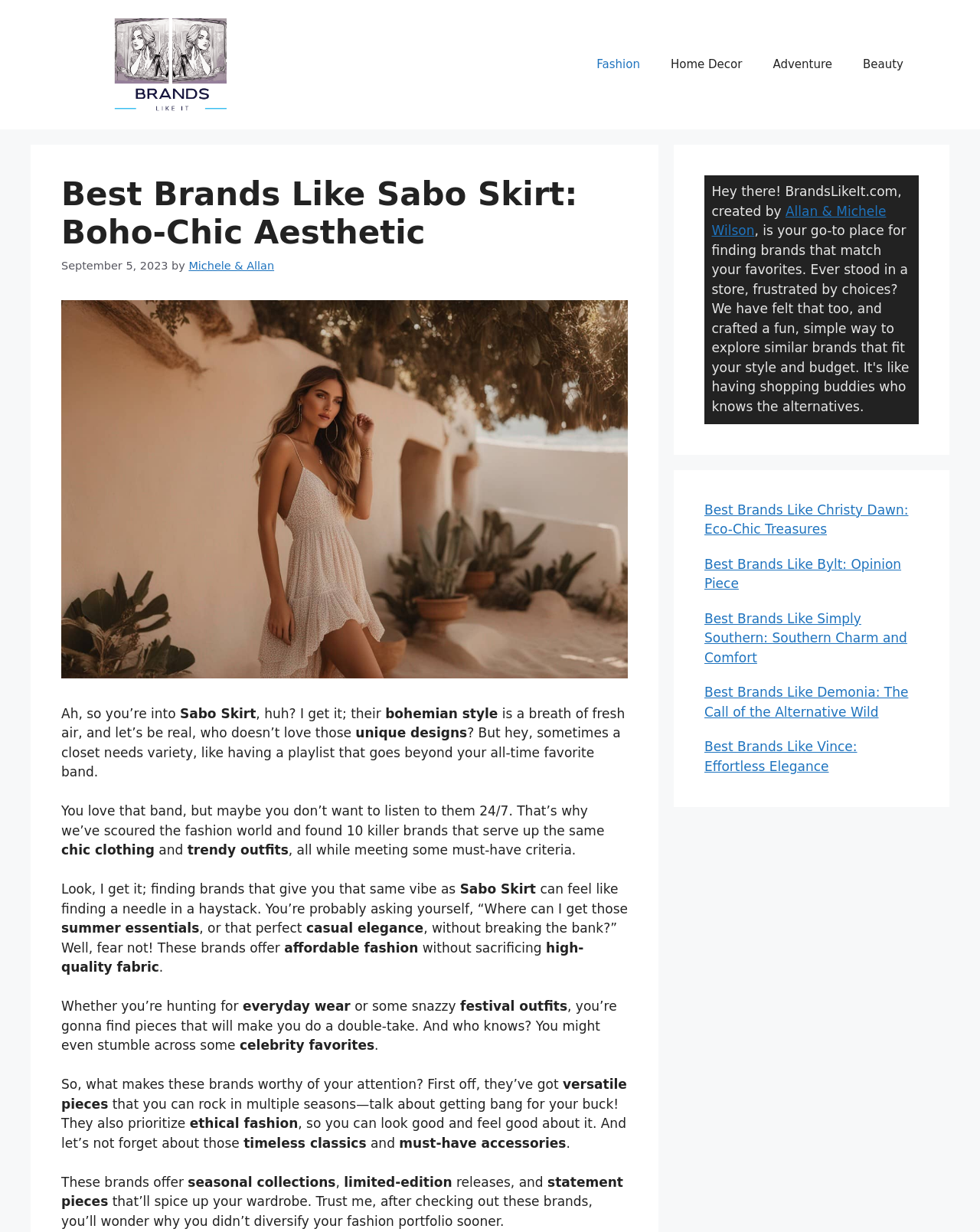Please find the bounding box coordinates of the element that you should click to achieve the following instruction: "Visit the 'Home Decor' page". The coordinates should be presented as four float numbers between 0 and 1: [left, top, right, bottom].

[0.669, 0.034, 0.773, 0.071]